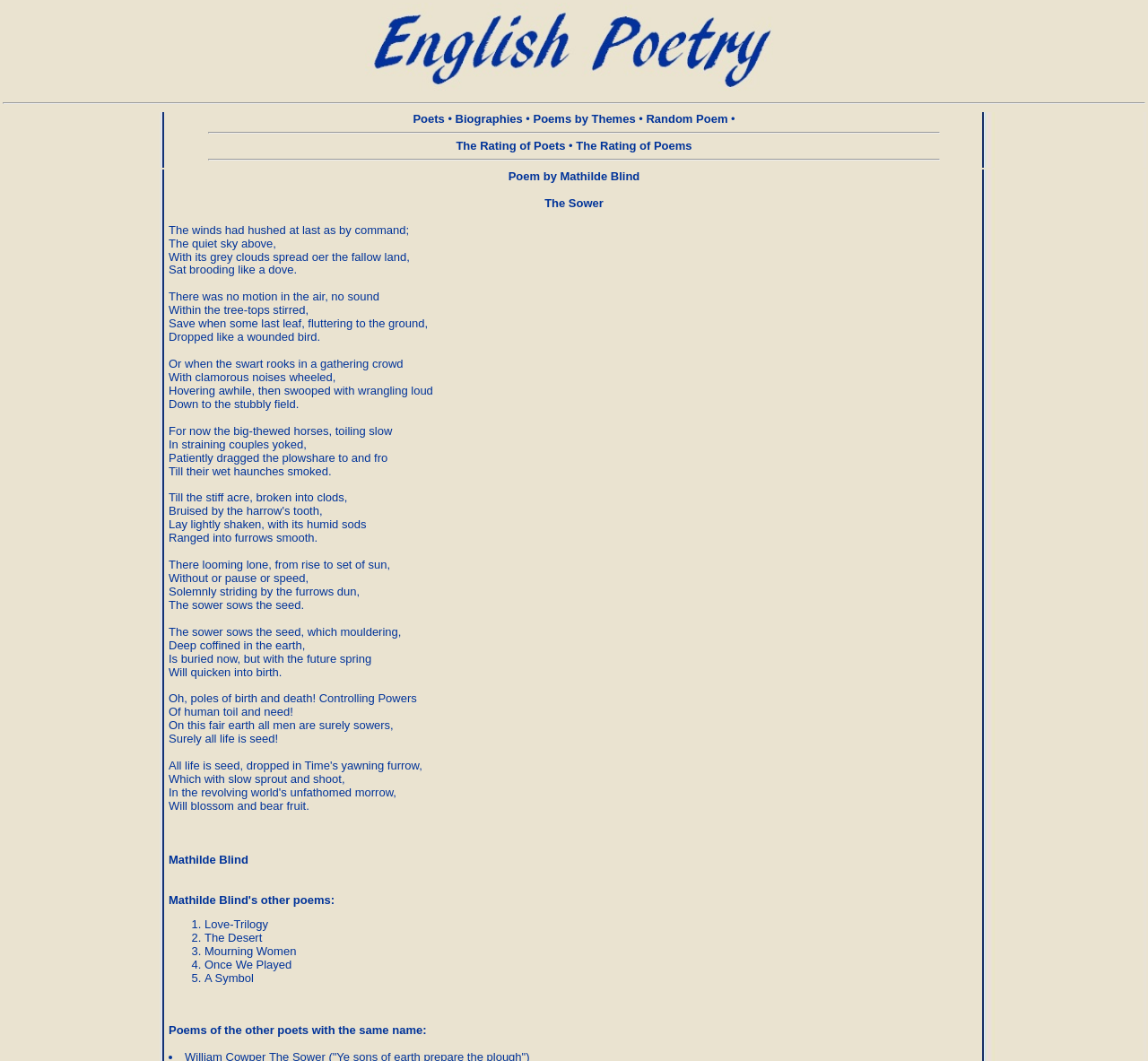How many poems are listed?
Look at the screenshot and give a one-word or phrase answer.

5